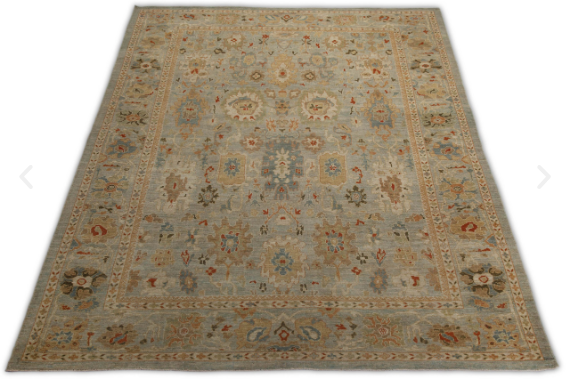Generate a descriptive account of all visible items and actions in the image.

Discover the exquisite Rug No. 88428 from the renowned Sultanabad Collection, designed to elevate your interior space with its blend of traditional craftsmanship and modern elegance. Measuring an impressive 10 ft 2 in by 14 ft 1 in, this handcrafted rug features intricate patterns and vibrant colors, showcasing the artistry that Turkish rugs are celebrated for. The soft, muted palette combined with delicate floral motifs creates a serene ambiance, making it an ideal centerpiece for both spacious living areas and more intimate design schemes. With its luxurious texture and timeless design, the Rug No. 88428 not only enhances the aesthetic but also promises to be a cherished heirloom for generations to come, embodying both quality and style. Transform your home with this captivating piece, reflecting the distinctive heritage of its creation.